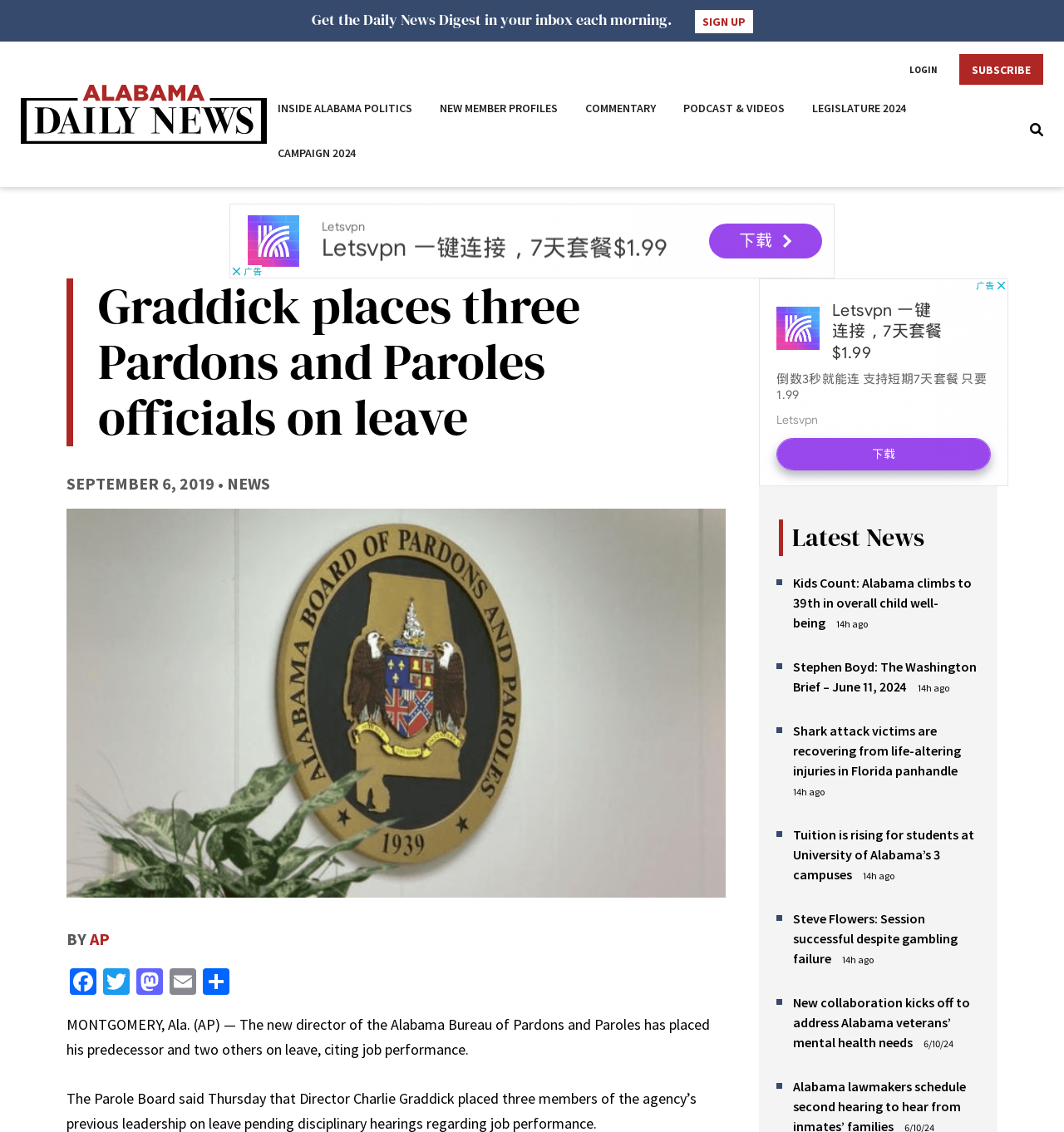Find the bounding box coordinates of the clickable region needed to perform the following instruction: "Sign up for the Daily News Digest". The coordinates should be provided as four float numbers between 0 and 1, i.e., [left, top, right, bottom].

[0.653, 0.009, 0.707, 0.029]